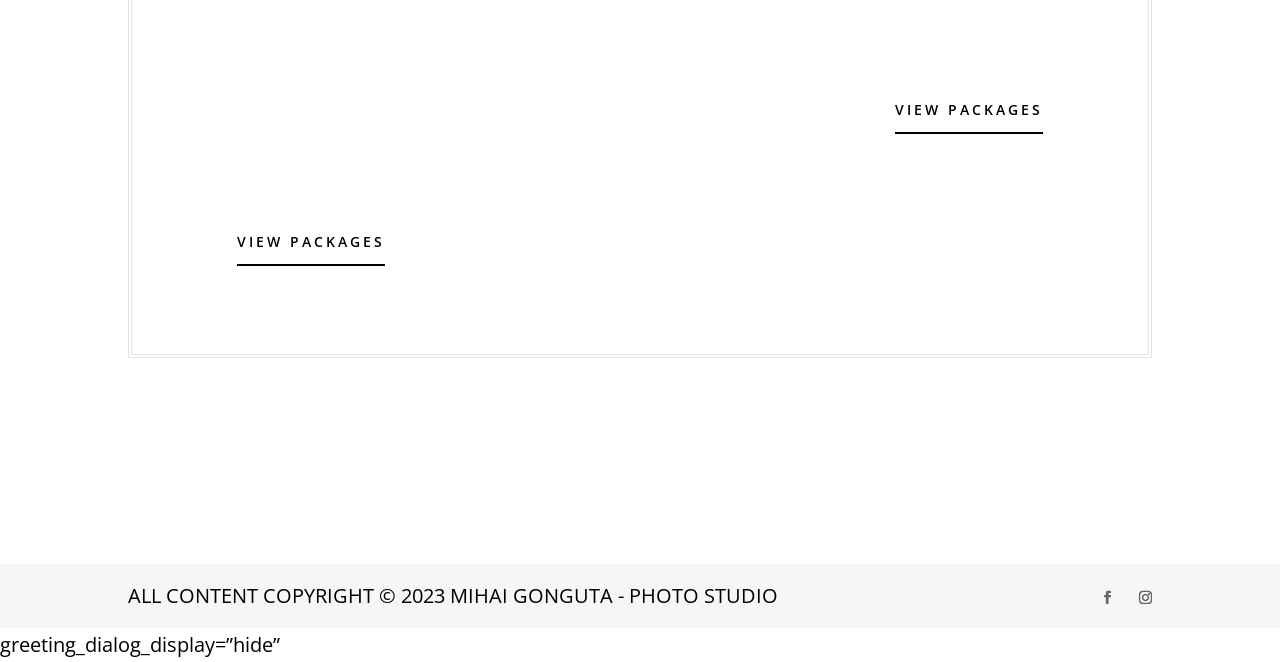Identify the bounding box for the given UI element using the description provided. Coordinates should be in the format (top-left x, top-left y, bottom-right x, bottom-right y) and must be between 0 and 1. Here is the description: Facebook

[0.86, 0.877, 0.87, 0.928]